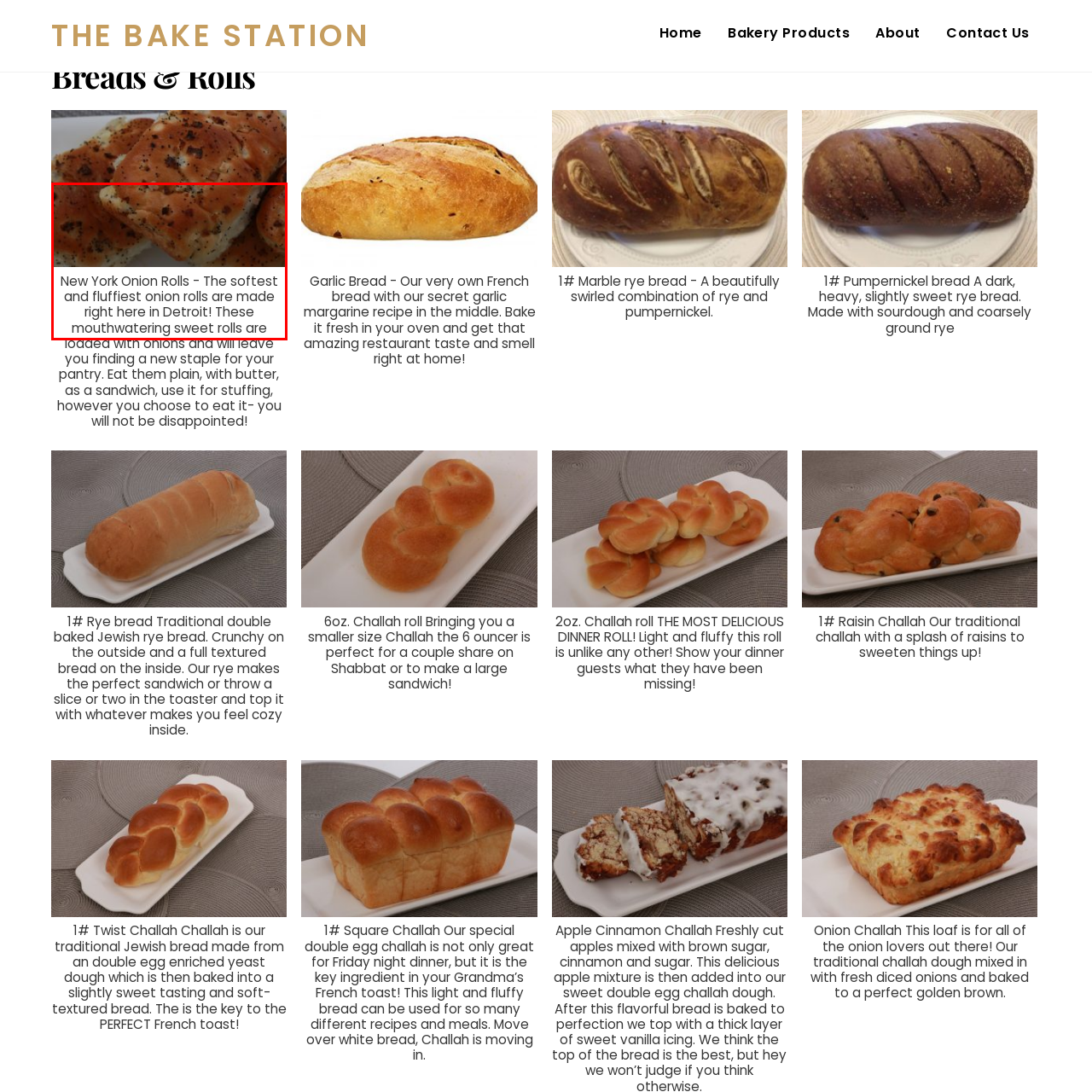Check the image marked by the red frame and reply to the question using one word or phrase:
What is the texture of the New York Onion Rolls?

Soft and fluffy